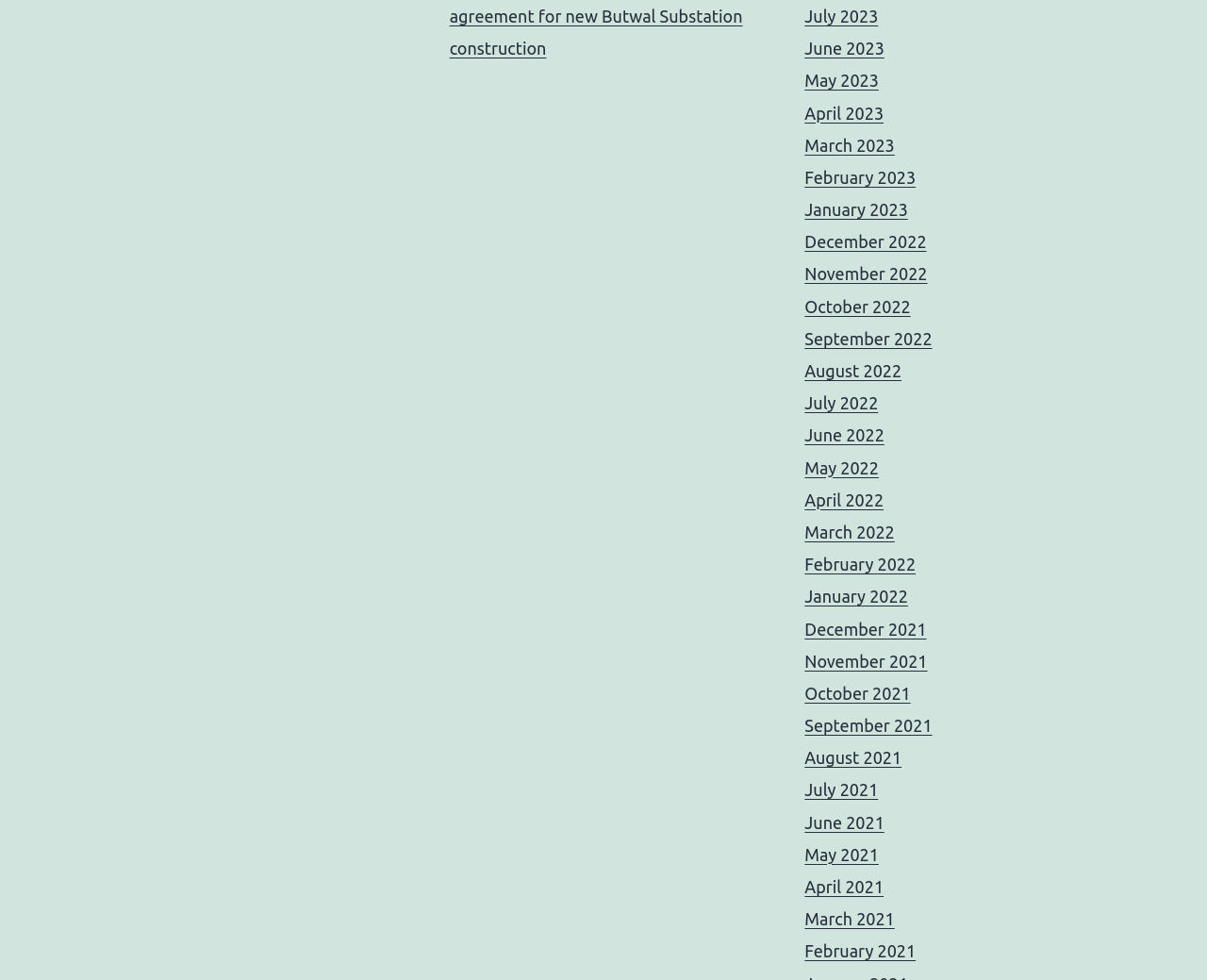How many links are on the webpage?
Refer to the image and provide a concise answer in one word or phrase.

27